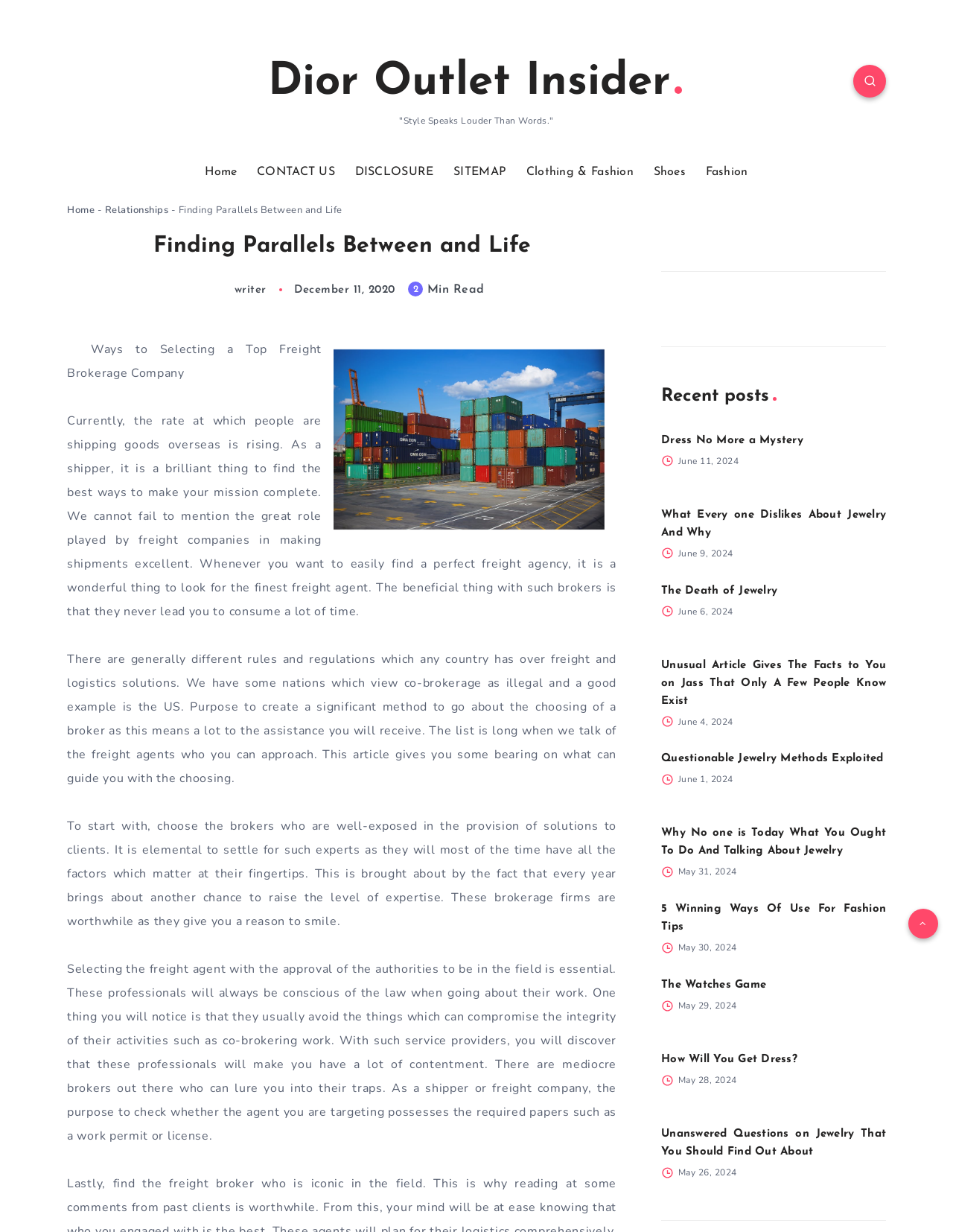Please determine the bounding box coordinates of the element's region to click for the following instruction: "Visit the 'CONTACT US' page".

[0.27, 0.133, 0.352, 0.146]